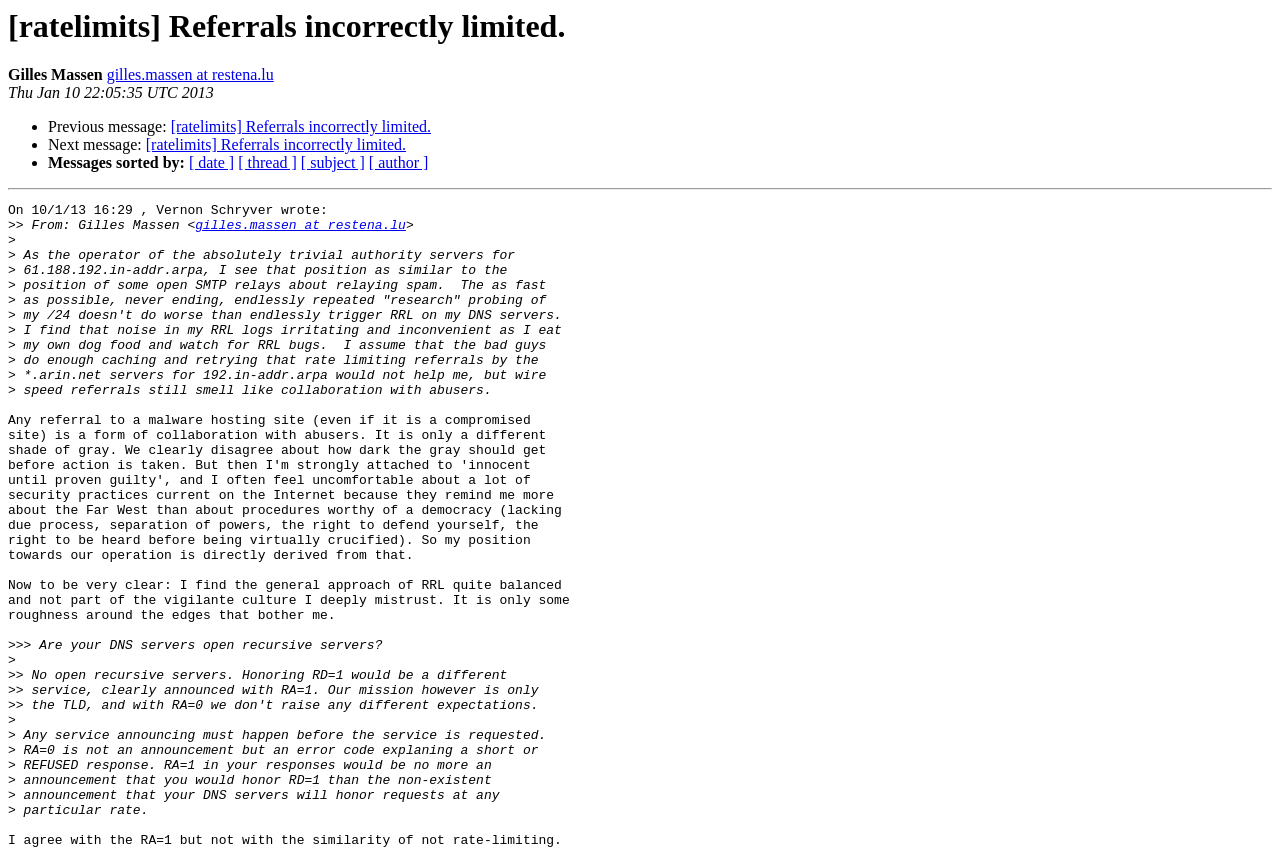Please identify the bounding box coordinates of the clickable area that will allow you to execute the instruction: "View next message".

[0.114, 0.159, 0.317, 0.179]